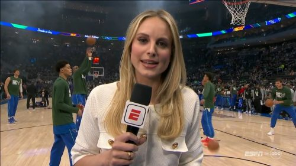What network does Katie George contribute to besides ESPN?
Use the image to answer the question with a single word or phrase.

ACC Network